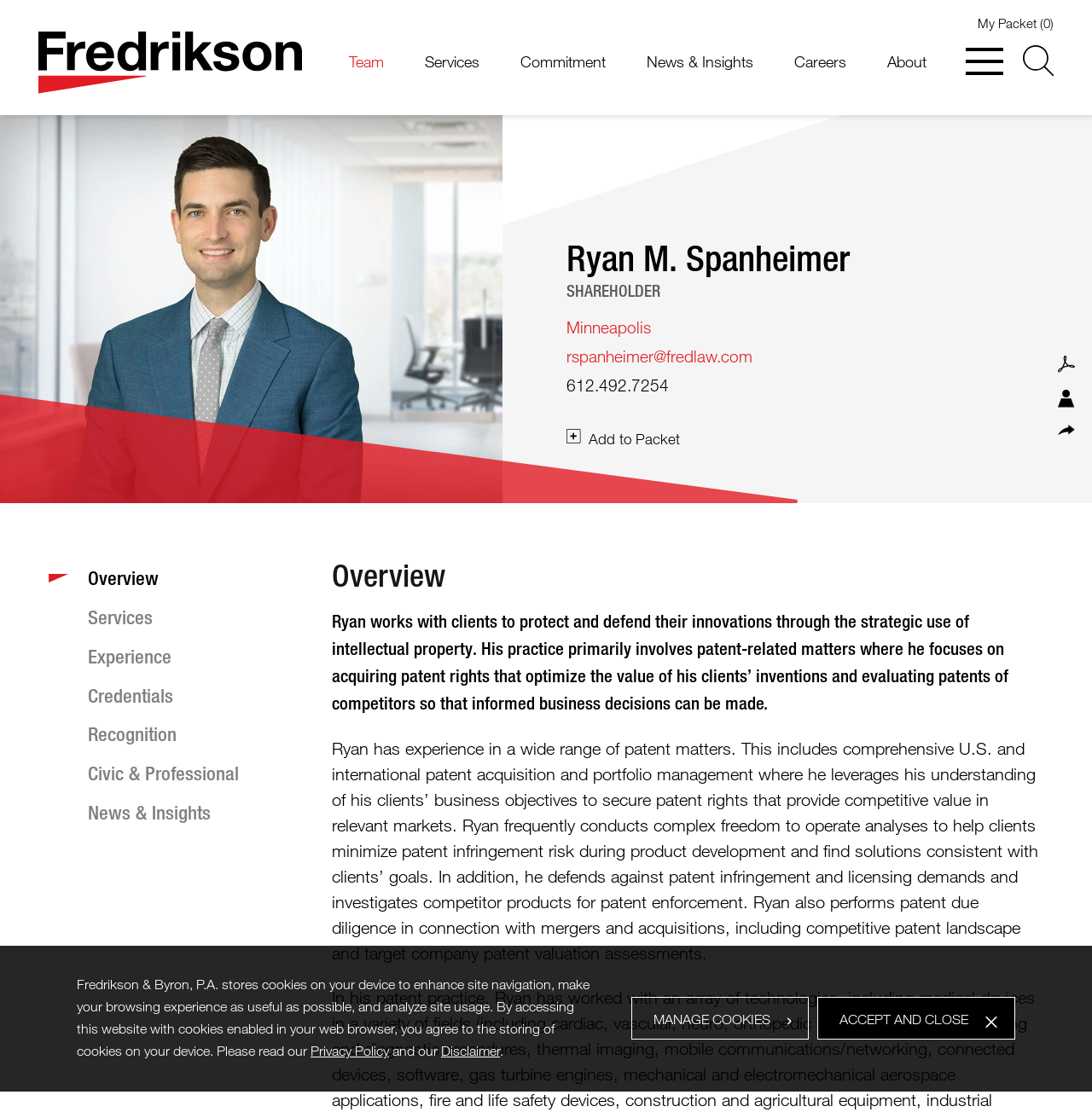How many links are there in the main navigation menu?
Based on the screenshot, provide your answer in one word or phrase.

7